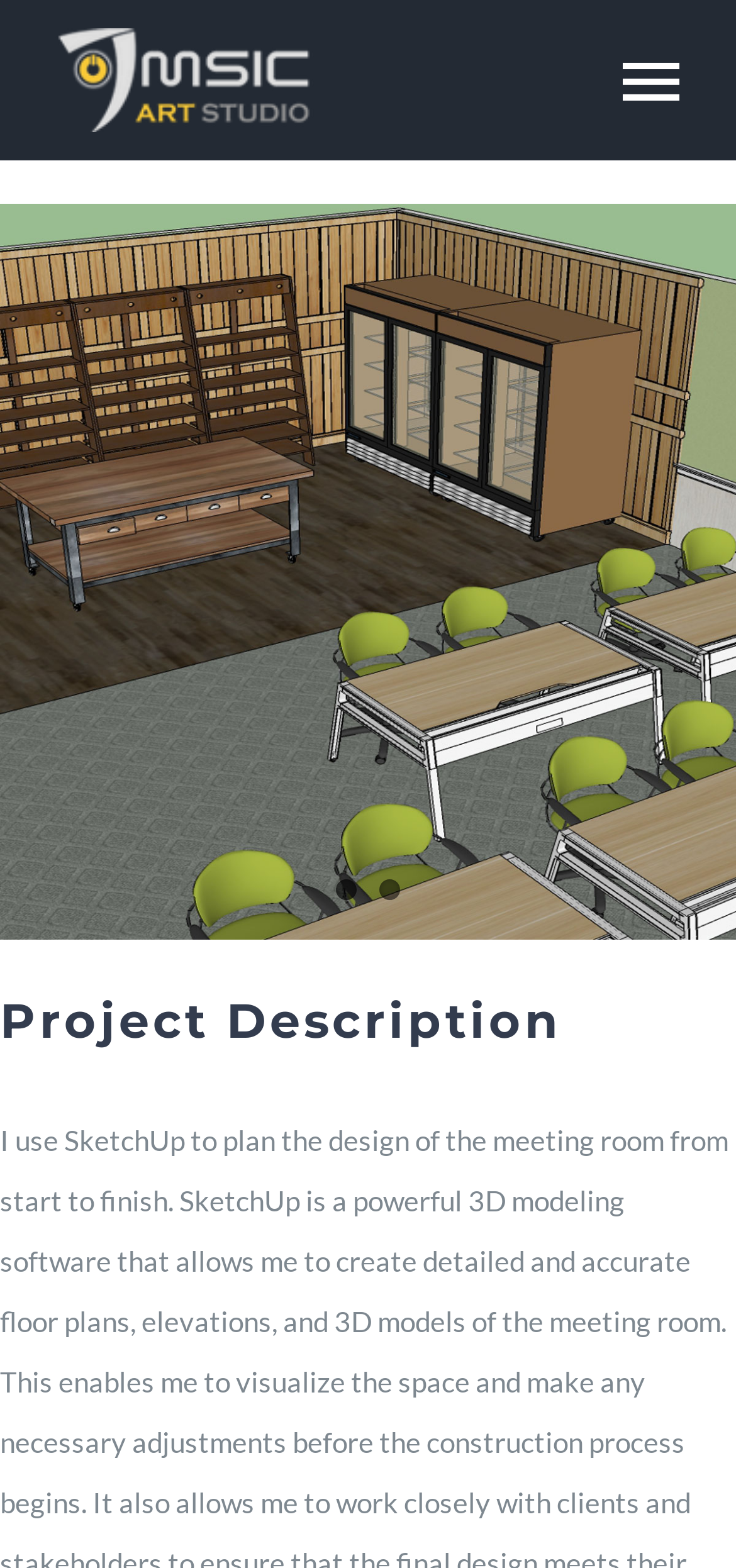Offer a thorough description of the webpage.

The webpage is about a meeting room design project, with the title "Meeting Room – JMSIC Art Studio". At the top left, there is a link with an ID "bd6d8b_7ff4424e890f157657ee8f7975d3f541". To the right of this link, there is a navigation menu labeled "Menu" with a toggle button that can be expanded or collapsed. The menu contains seven links: "Home", "About", "Work", "Experience", "Skill", "Education", and "Contact", which are stacked vertically.

Below the navigation menu, there is a heading that reads "Project Description". The webpage also contains two links, labeled "1" and "2", positioned near the bottom of the page. The content of the webpage appears to be related to the design of a meeting room using SketchUp, a 3D modeling software, as mentioned in the meta description.